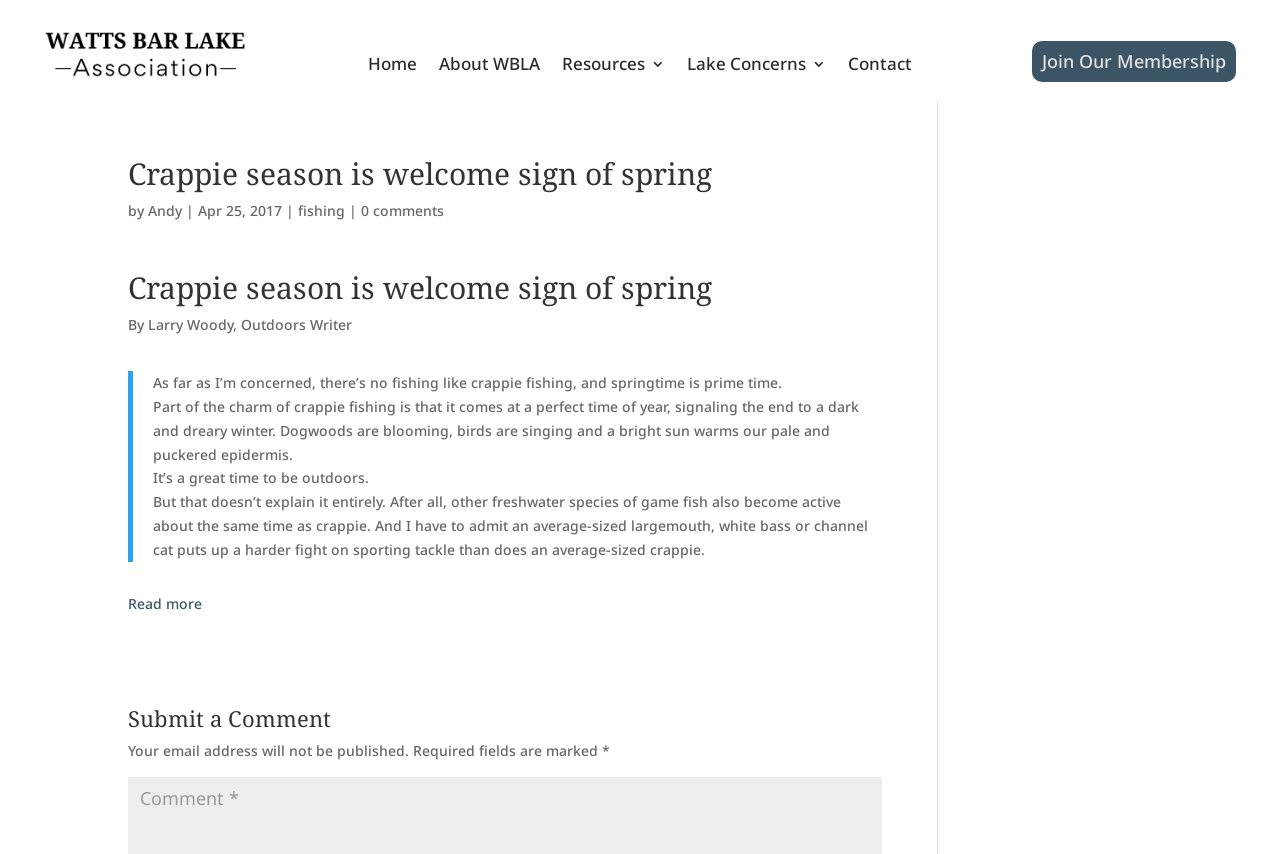Find the bounding box coordinates of the element to click in order to complete this instruction: "Read the article by Andy". The bounding box coordinates must be four float numbers between 0 and 1, denoted as [left, top, right, bottom].

[0.116, 0.235, 0.142, 0.257]